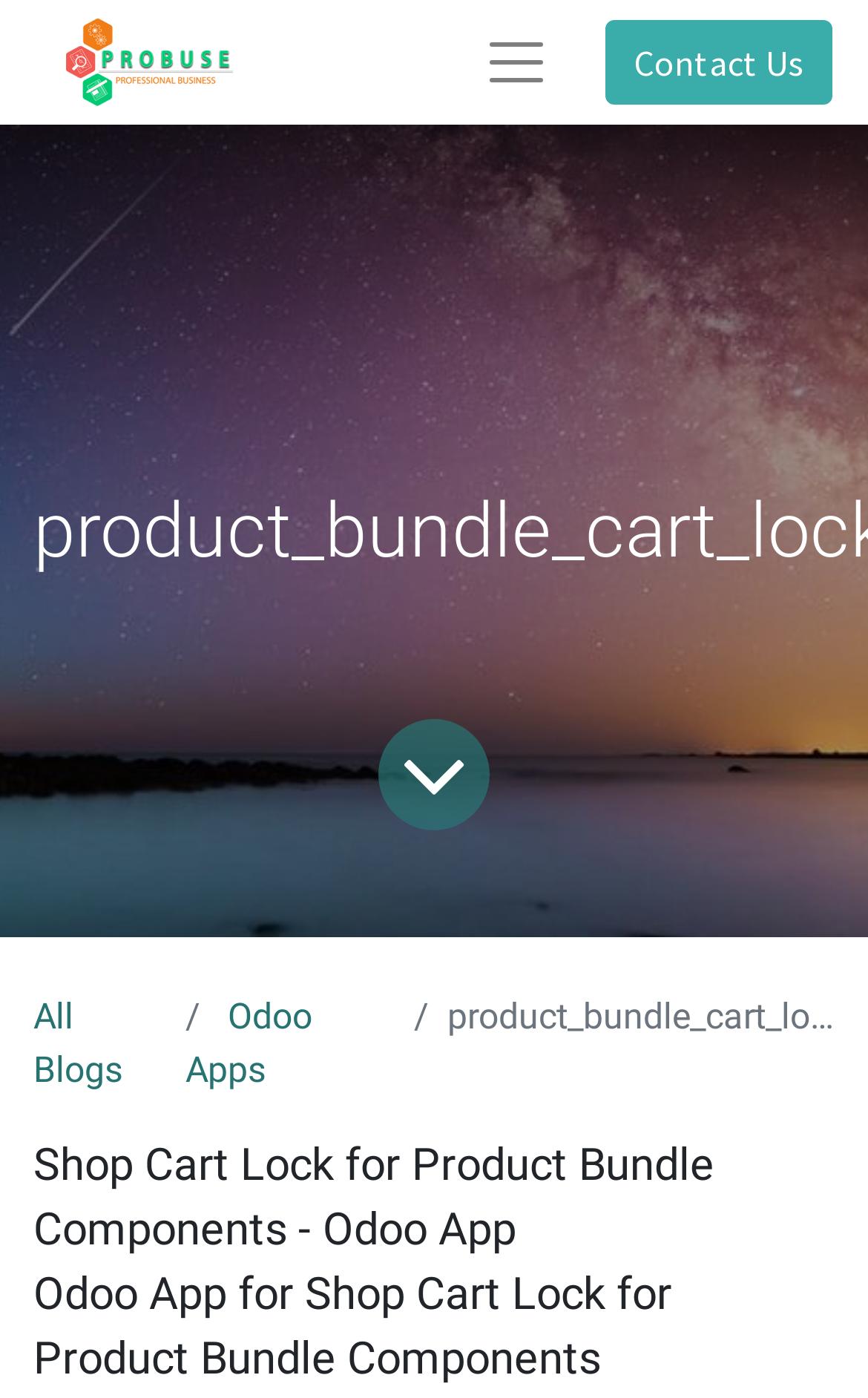What is the name of the Odoo App?
Refer to the image and provide a one-word or short phrase answer.

Shop Cart Lock